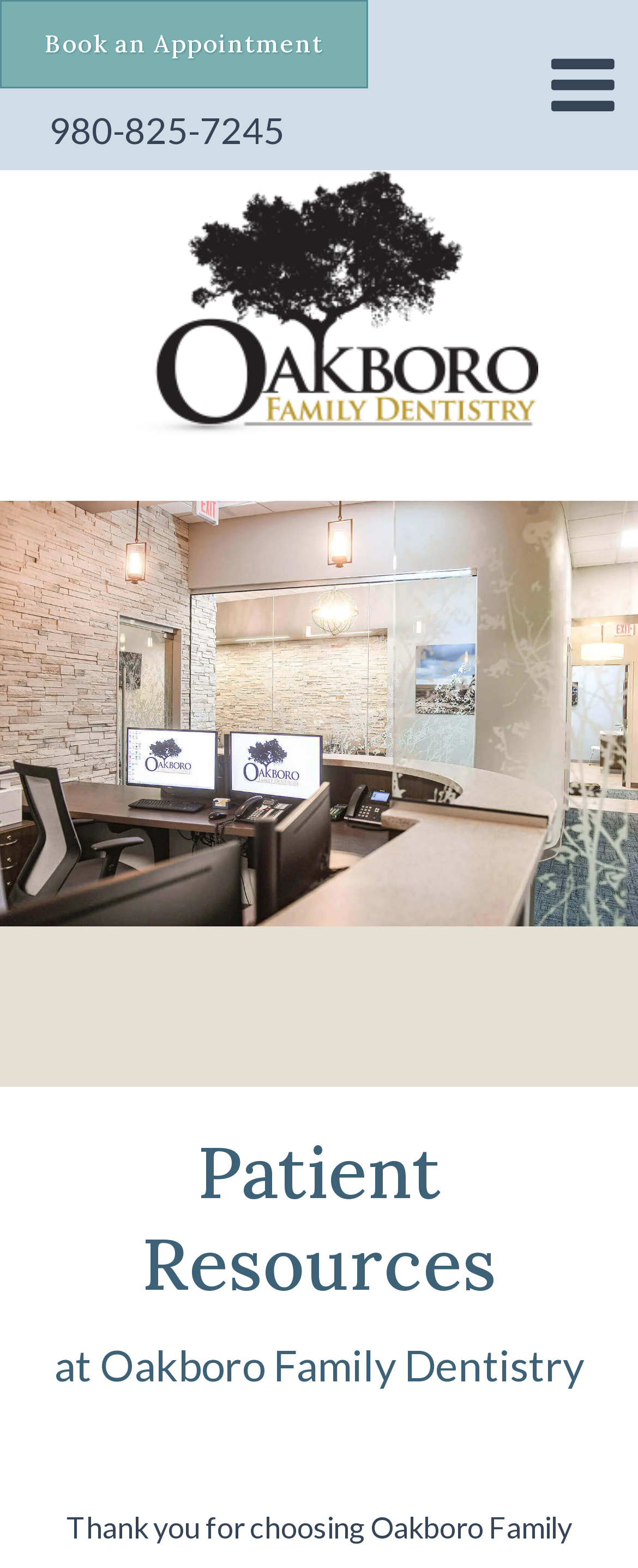Calculate the bounding box coordinates of the UI element given the description: "TSS – Fuel Cards".

None